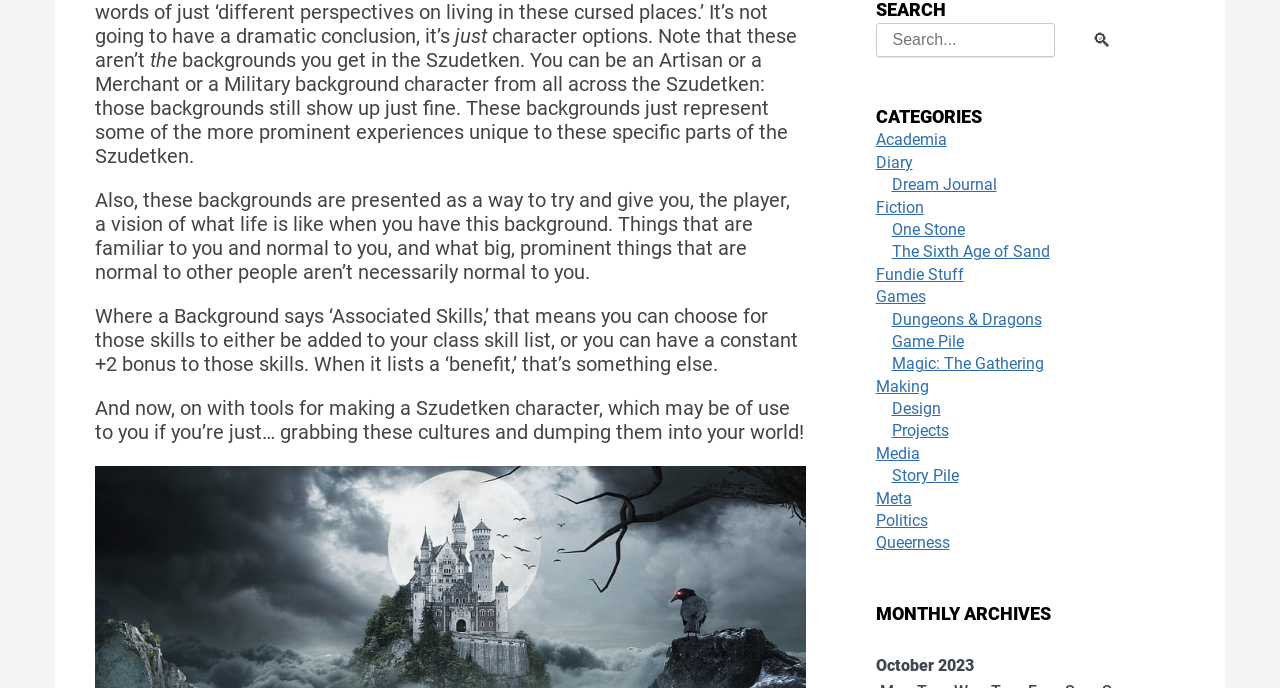Find the bounding box coordinates for the element described here: "Making".

[0.684, 0.547, 0.725, 0.575]